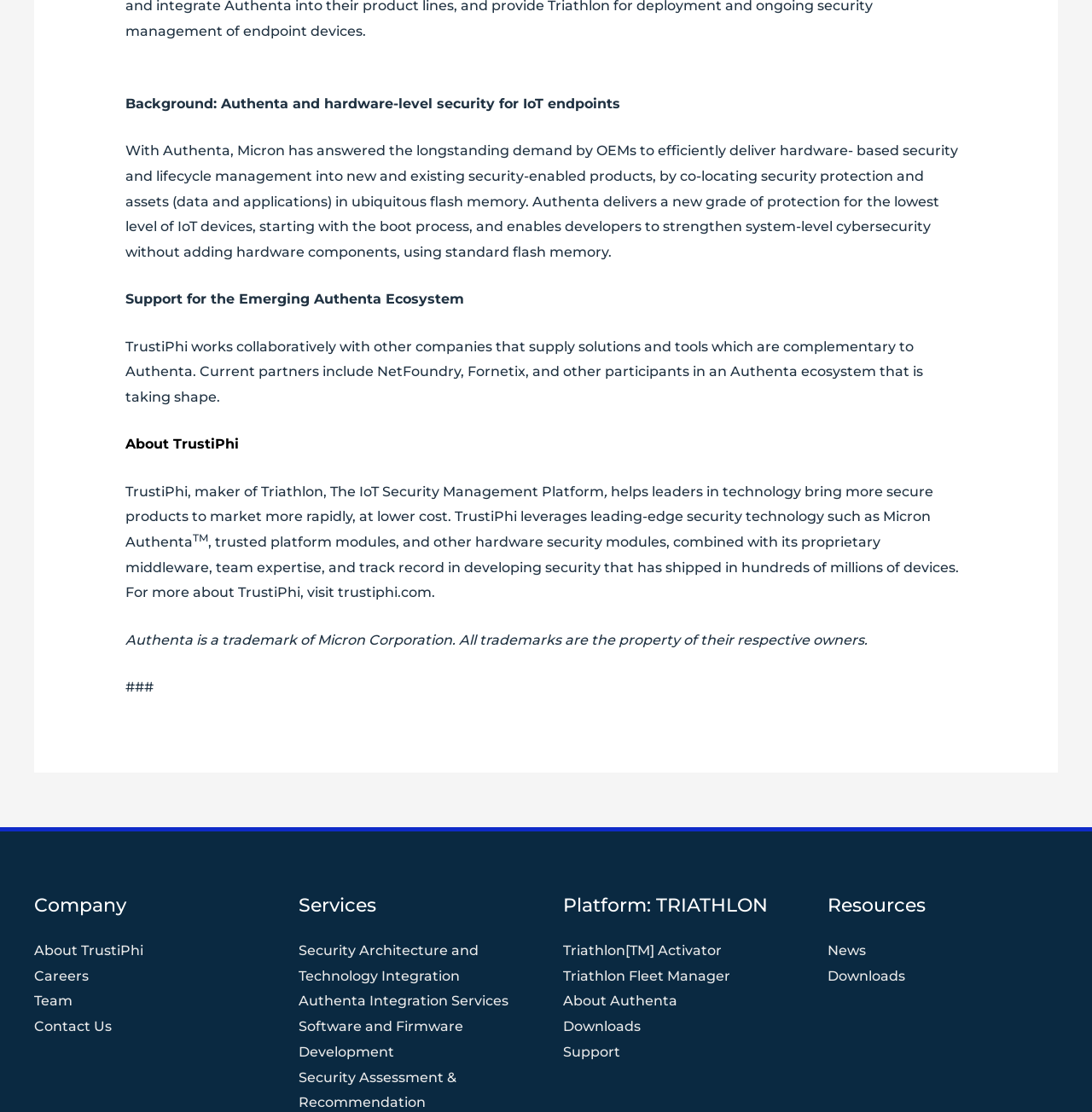Determine the bounding box coordinates for the UI element described. Format the coordinates as (top-left x, top-left y, bottom-right x, bottom-right y) and ensure all values are between 0 and 1. Element description: About TrustiPhi

[0.115, 0.392, 0.219, 0.407]